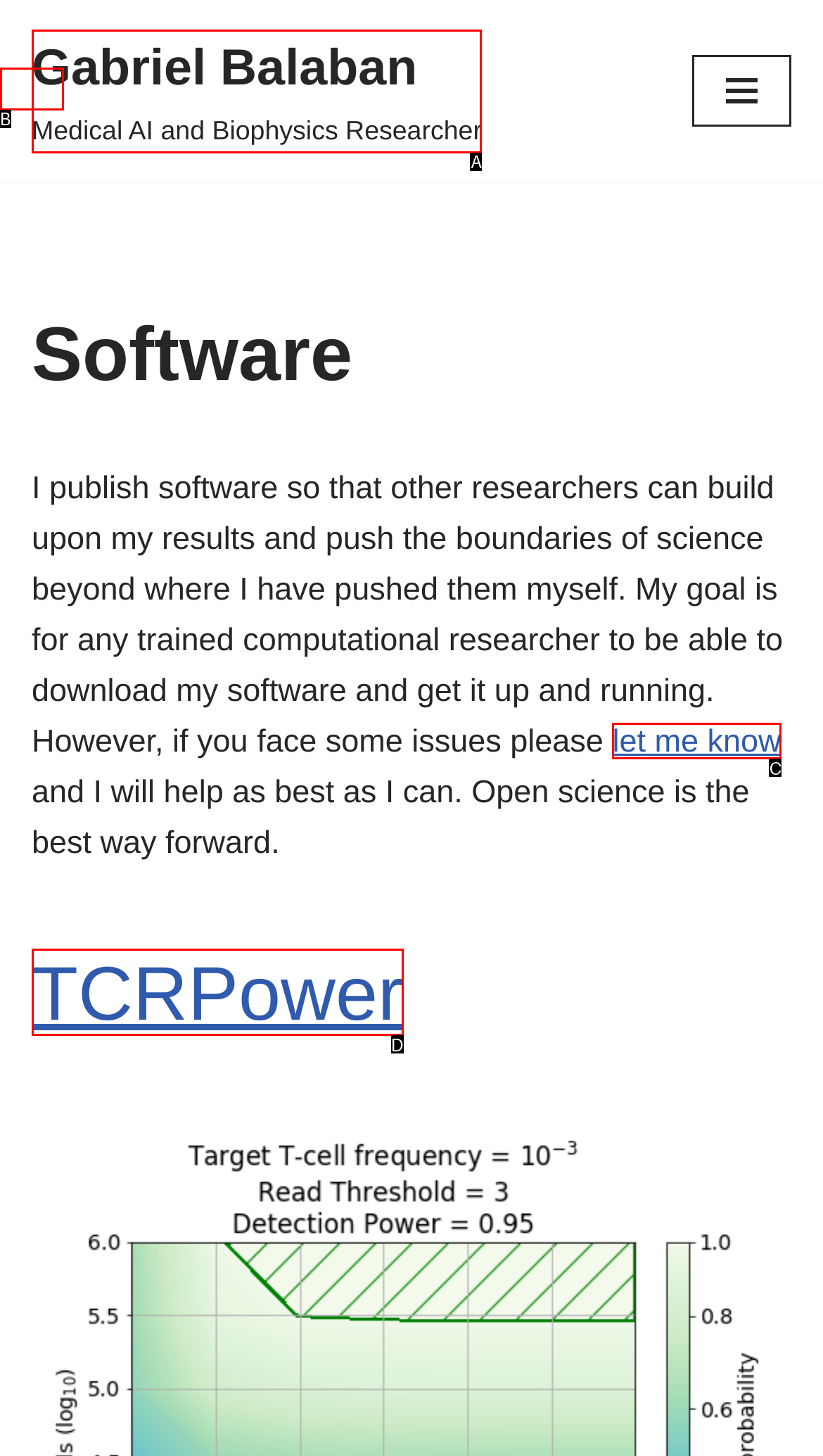Tell me which one HTML element best matches the description: let me know
Answer with the option's letter from the given choices directly.

C